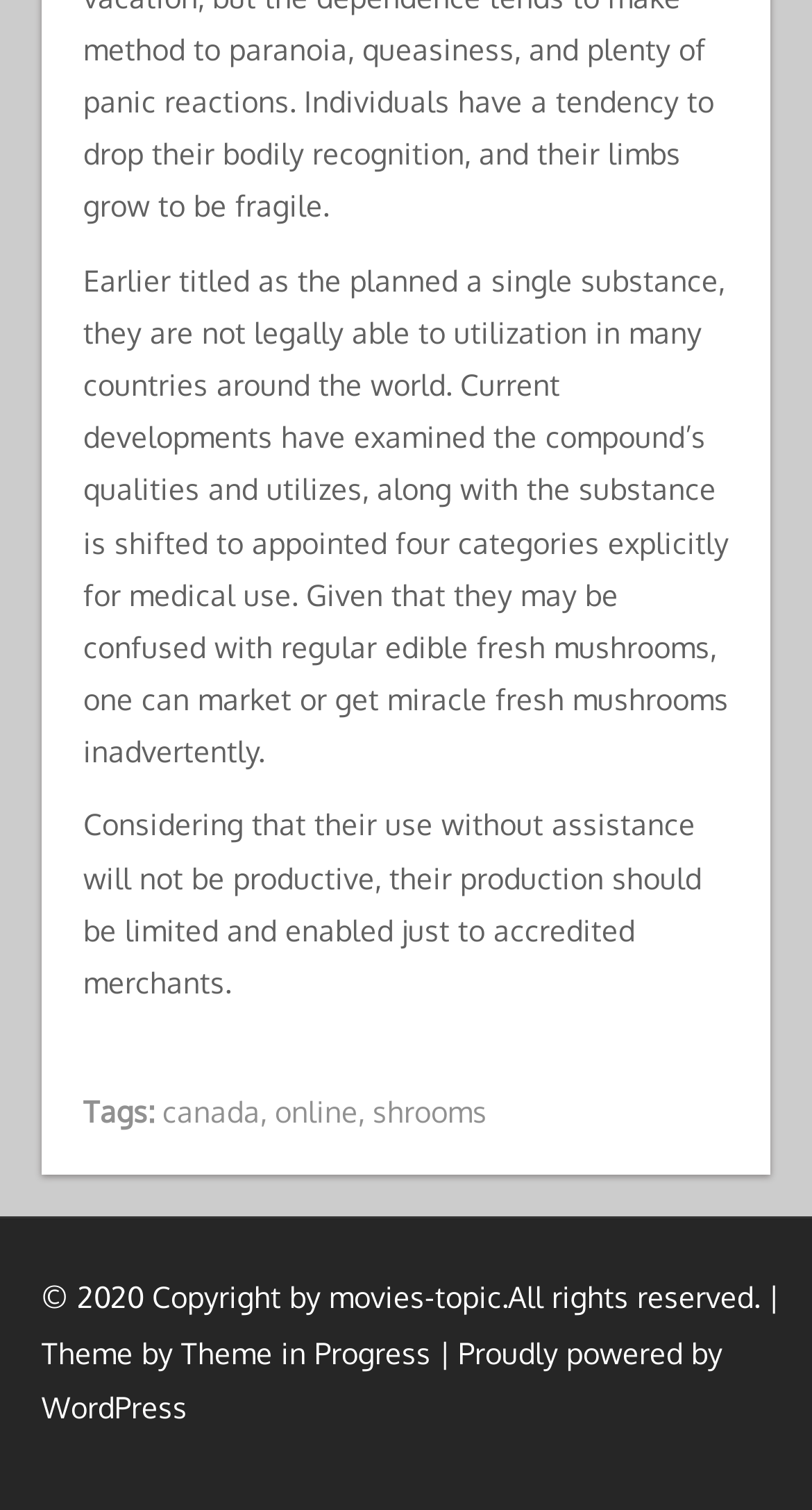What is the theme of the website?
Answer the question with a thorough and detailed explanation.

The FooterAsNonLandmark element contains a StaticText element with the text '© 2020 Copyright by movies-topic.All rights reserved.', which indicates that the theme of the website is movies-topic.